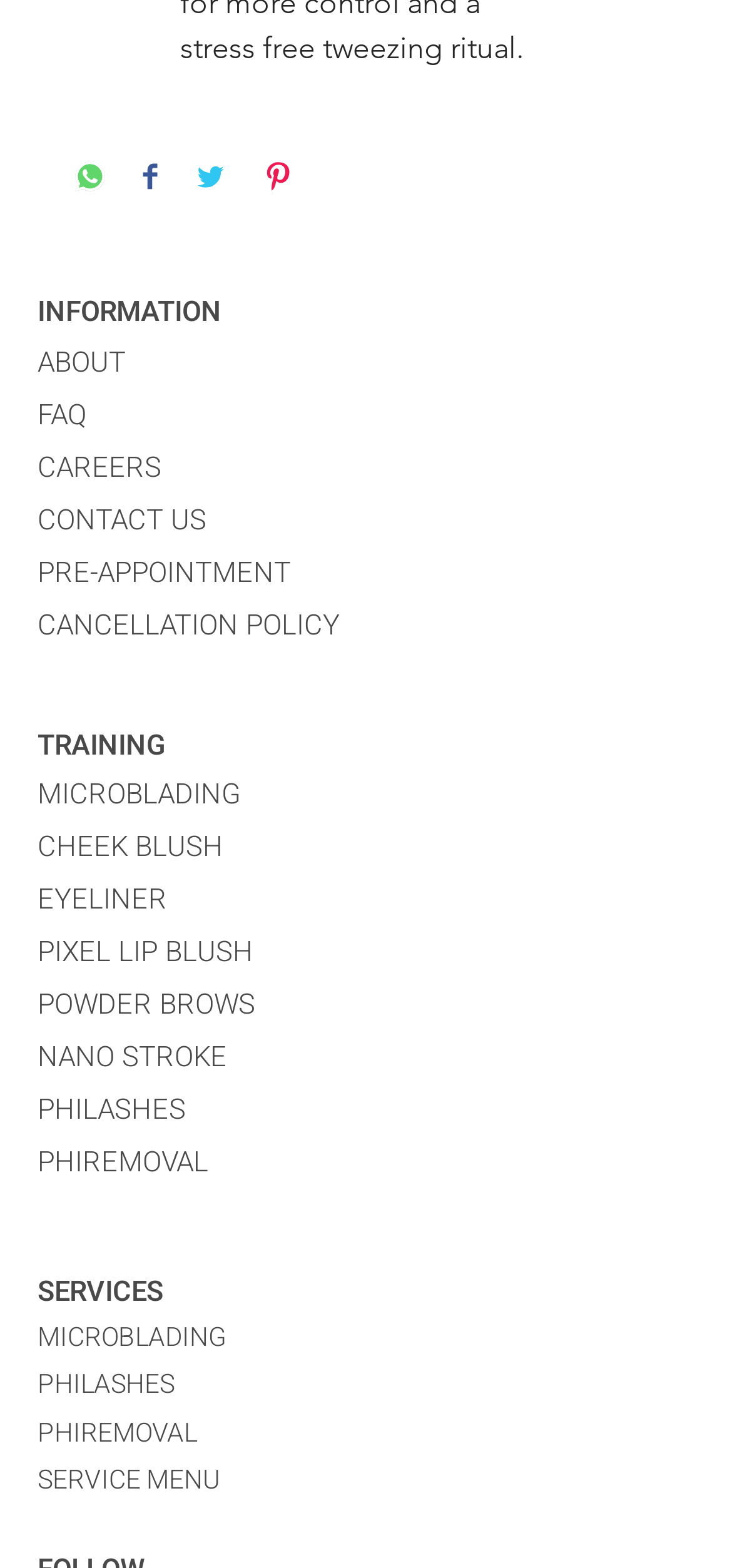Highlight the bounding box coordinates of the element that should be clicked to carry out the following instruction: "Go to ABOUT page". The coordinates must be given as four float numbers ranging from 0 to 1, i.e., [left, top, right, bottom].

[0.051, 0.219, 0.172, 0.241]